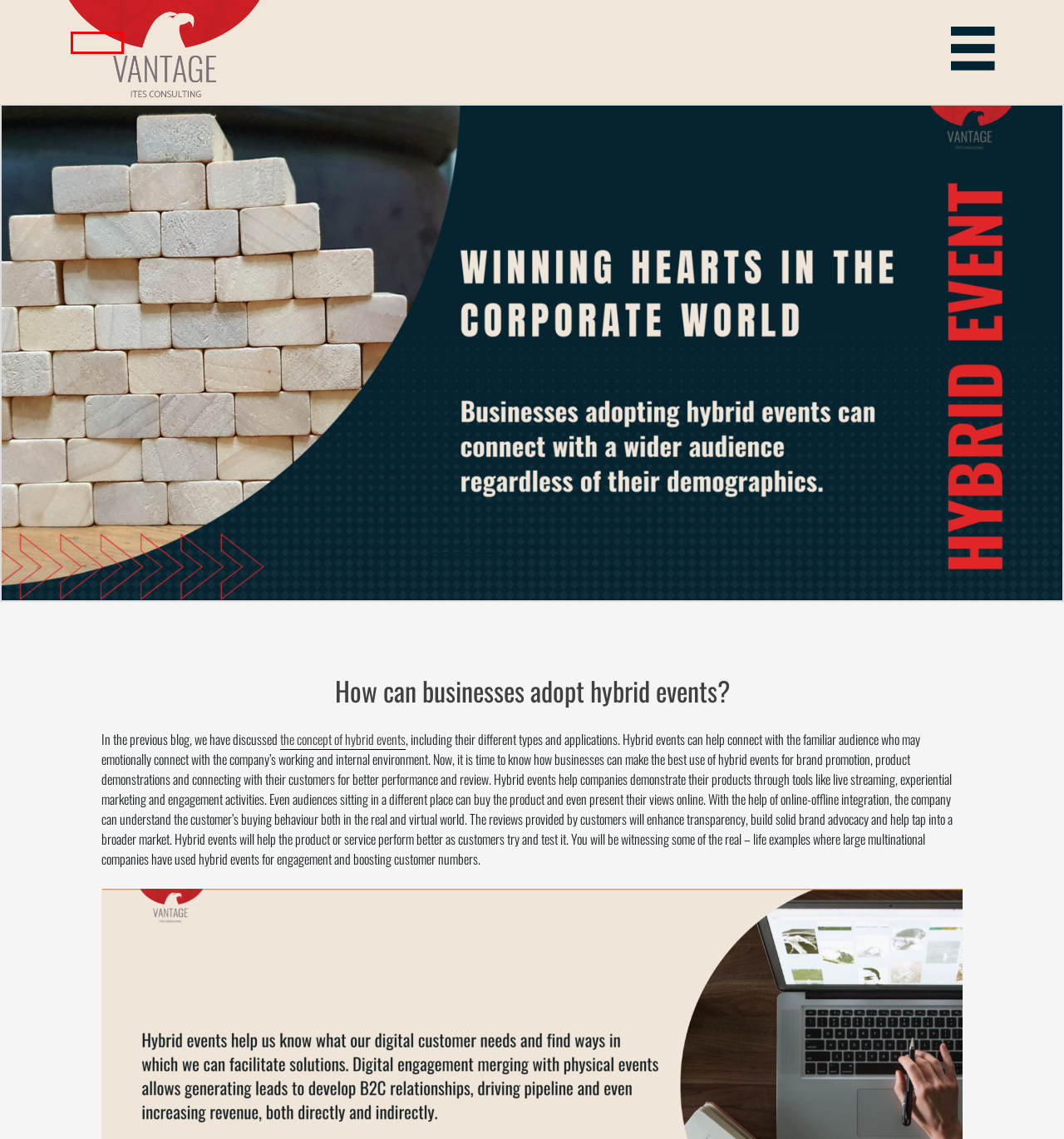Examine the screenshot of a webpage featuring a red bounding box and identify the best matching webpage description for the new page that results from clicking the element within the box. Here are the options:
A. About Vantage - Vantage ITes
B. HubSpot | Software, Tools, Resources for Your Business
C. Hybrid events – adapting experiential marketing to the new normal? - Vantage ITes
D. Apple
E. 3 Hybrid Event Challenges and How to Overcome Them - TalkingTree Creative
F. Five Hybrid Event Examples That Really Worked
G. Full Service Digital Marketing Agency Toronto - Vantage ITes
H. 6 Professional Hybrid Events to Inspire You in 2021

G